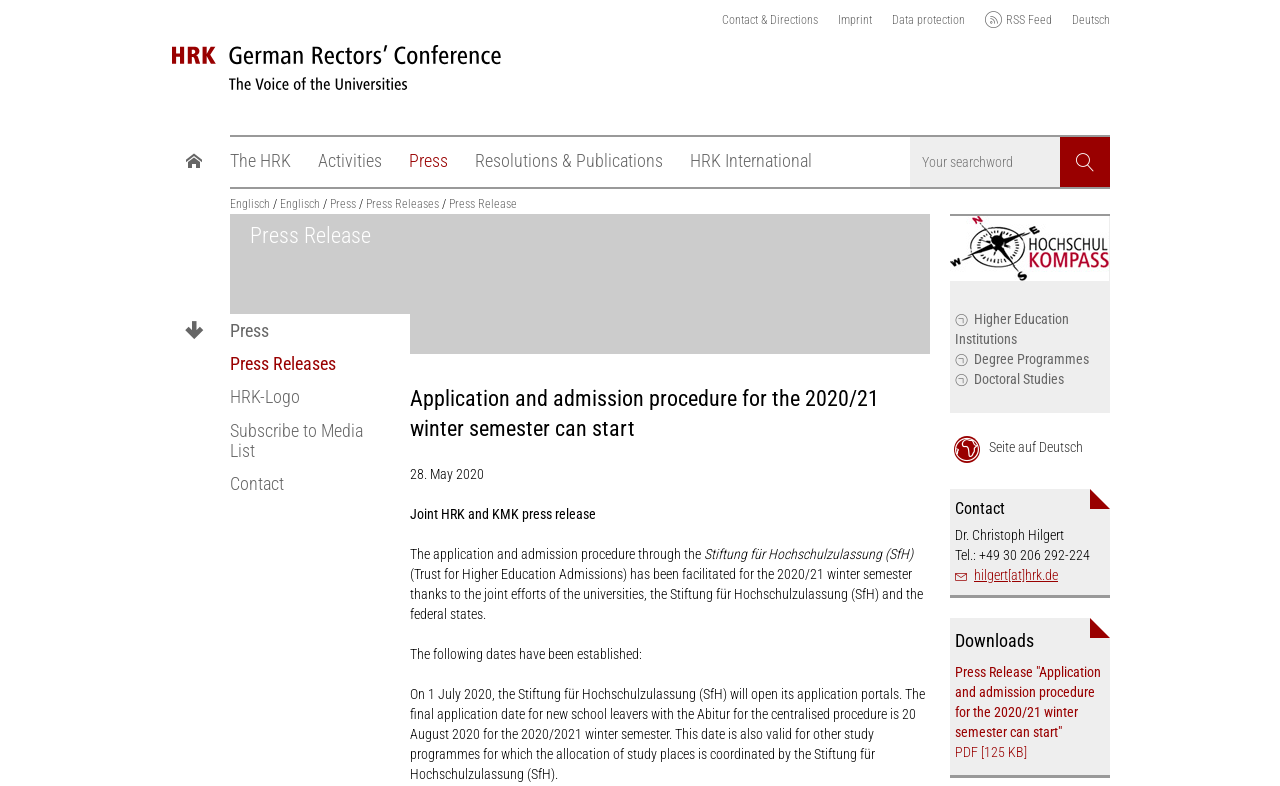What is the title of the press release?
Using the image as a reference, deliver a detailed and thorough answer to the question.

The title of the press release is located in the main content area of the webpage, and it is a heading element with the text 'Application and admission procedure for the 2020/21 winter semester can start'.